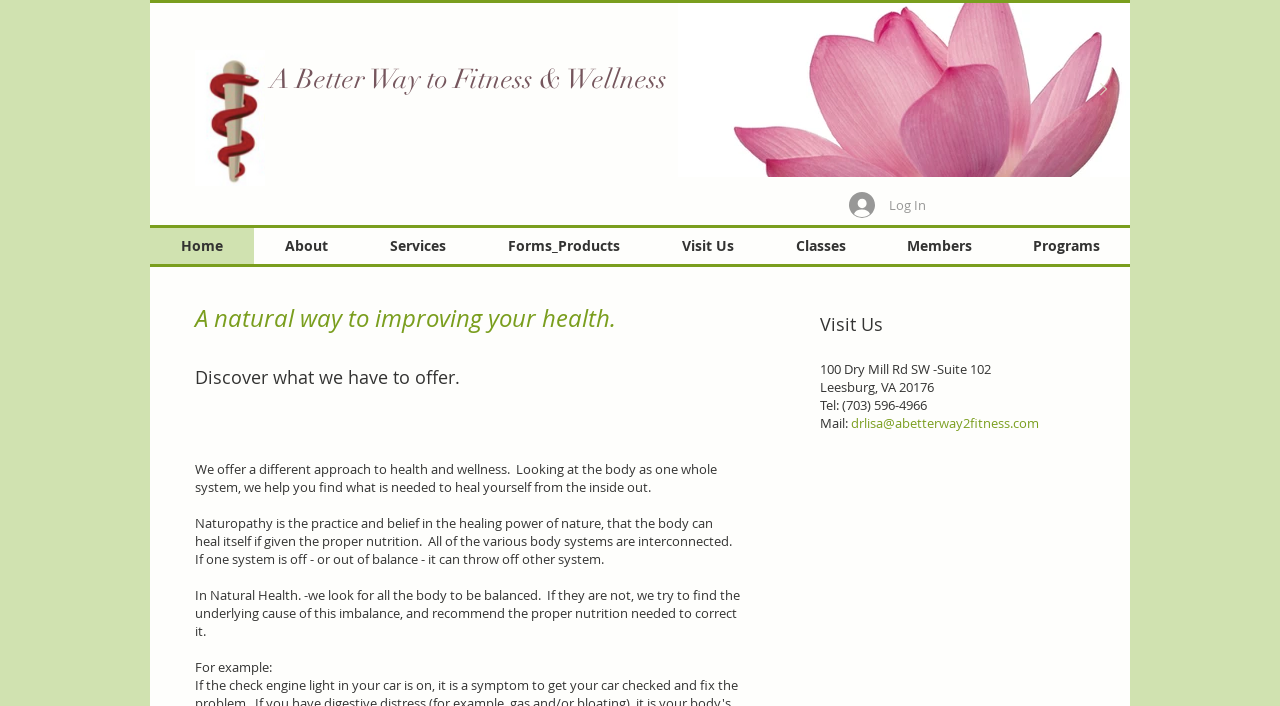Highlight the bounding box coordinates of the region I should click on to meet the following instruction: "Log in to the website".

[0.652, 0.263, 0.734, 0.317]